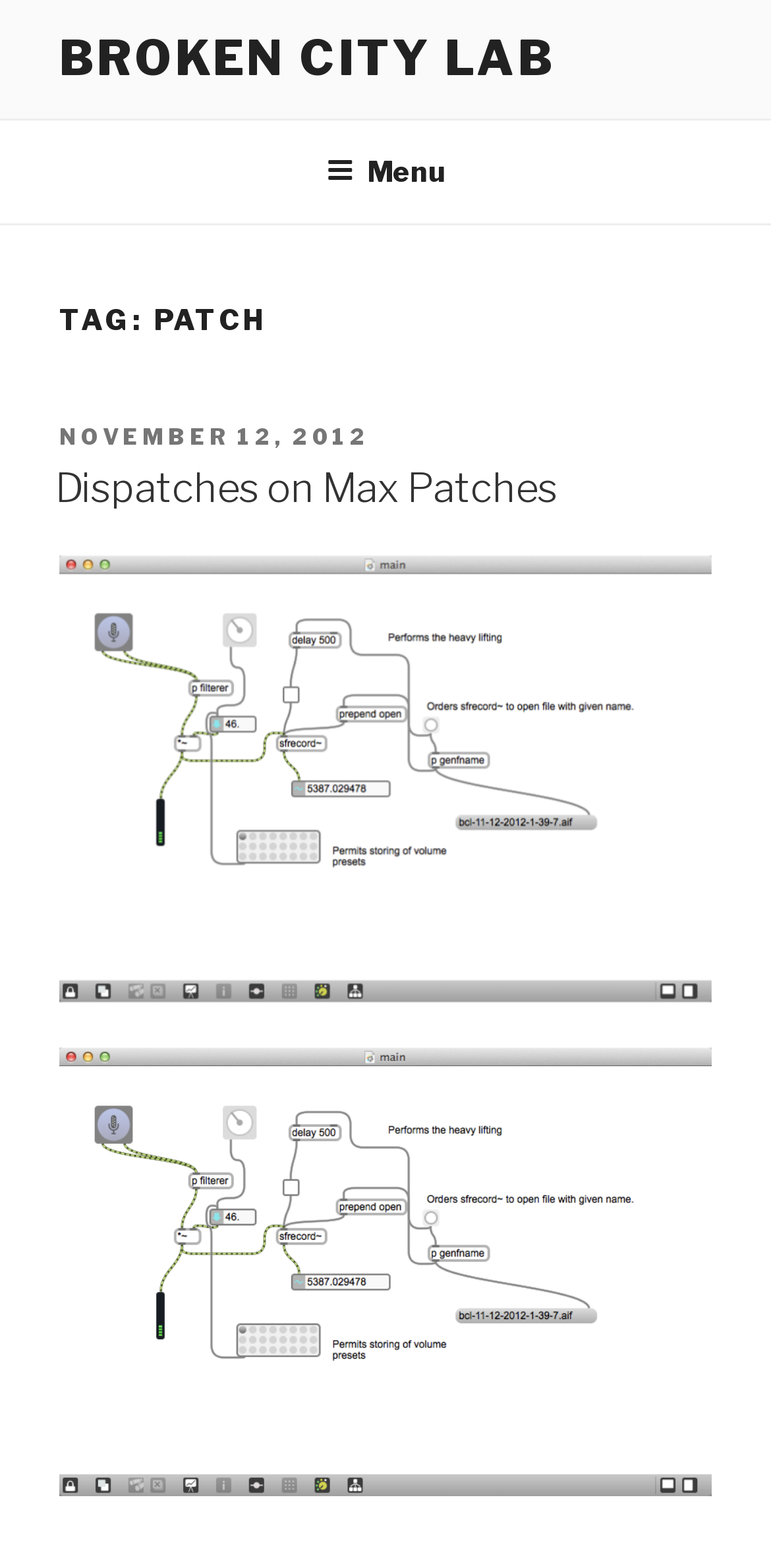Using the provided description: "Broken City Lab", find the bounding box coordinates of the corresponding UI element. The output should be four float numbers between 0 and 1, in the format [left, top, right, bottom].

[0.077, 0.019, 0.72, 0.055]